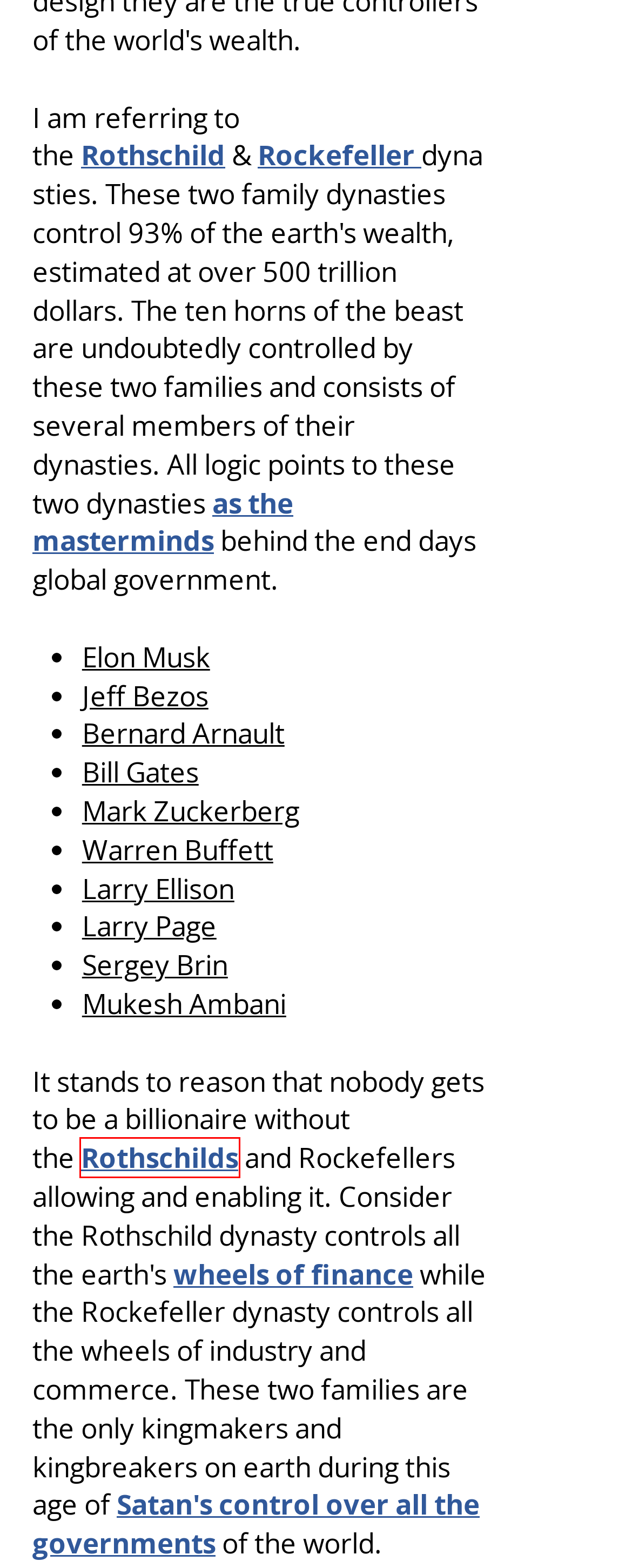Examine the screenshot of a webpage with a red bounding box around an element. Then, select the webpage description that best represents the new page after clicking the highlighted element. Here are the descriptions:
A. Coronavirus, QinetiQ, and the Rothschild Bombshell – American Intelligence Media
B. The 10 Richest People in the World
C. KJV-1611 Authorized Version Topsites - Rankings - All Sites
D. Who is the Beast? | the-real-gospel
E. FundamentalTop500.com :: Fundamental Baptist, KJV Sites on the Internet
F. The synagogue of Satan | the-real-gospel
G. The Eagle's Wings are Plucked | the-real-gospel
H. Account Suspended

A